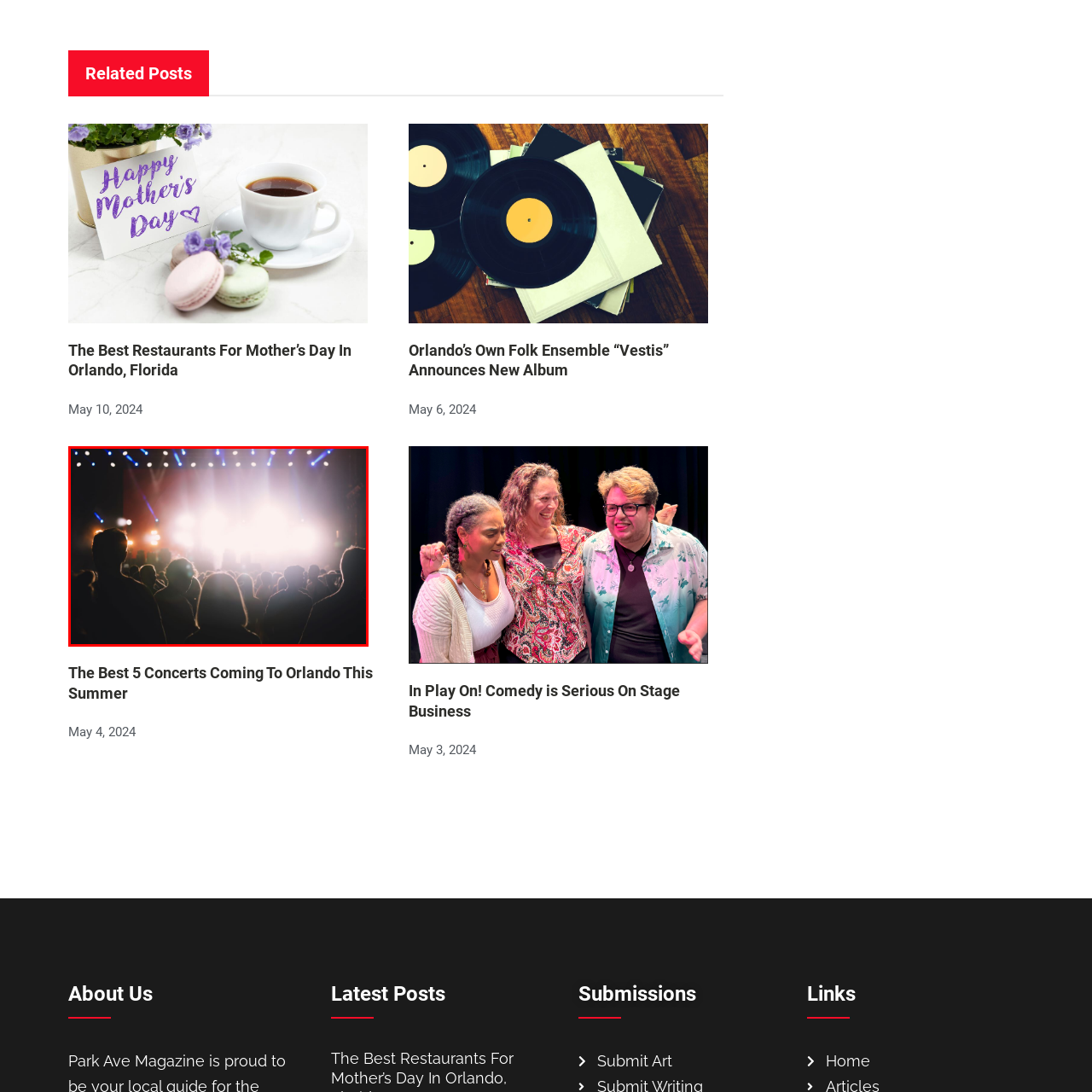Examine the image within the red border and provide a concise answer: What type of event is depicted in the image?

Music concert